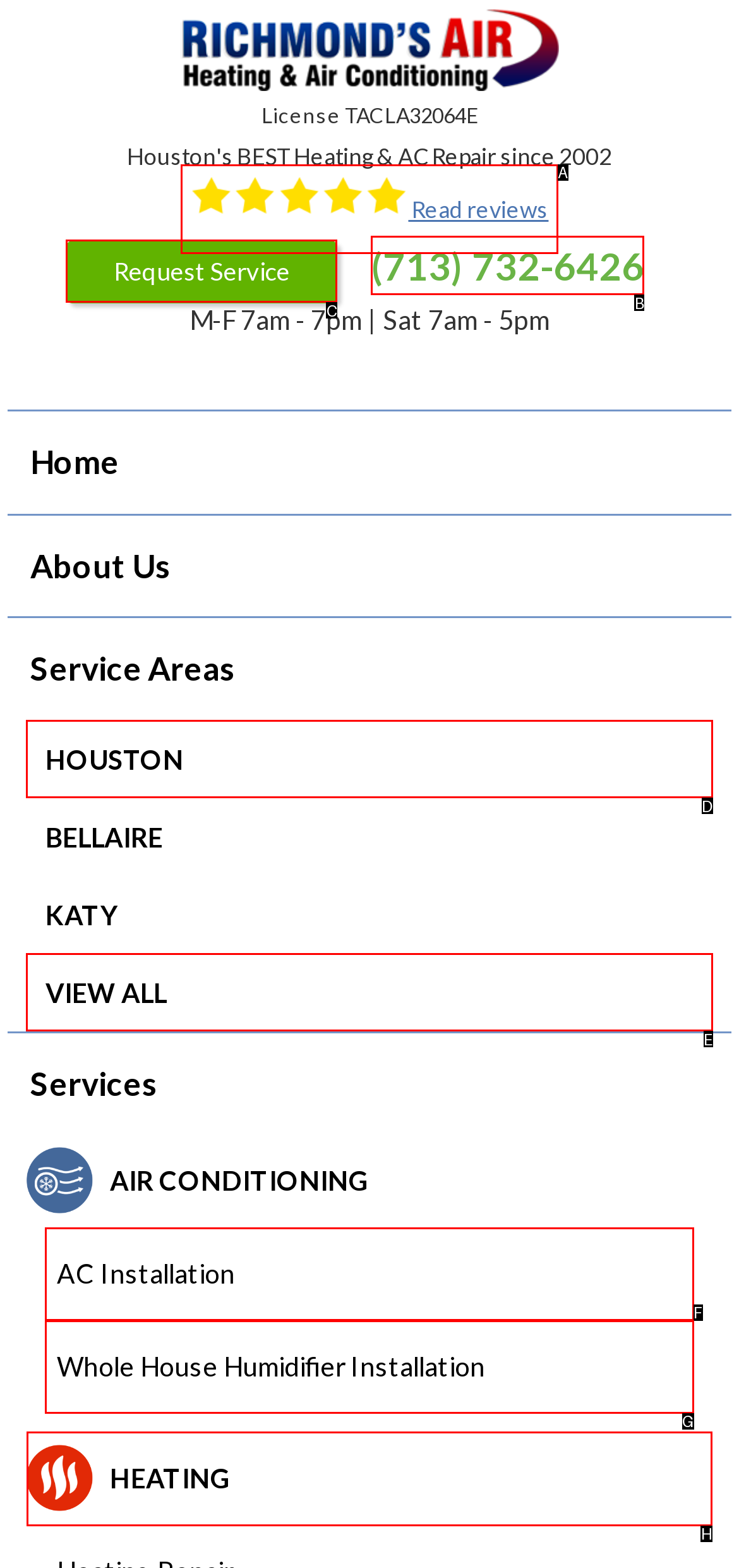Select the appropriate HTML element that needs to be clicked to execute the following task: Explore the 'HEATING' services. Respond with the letter of the option.

H